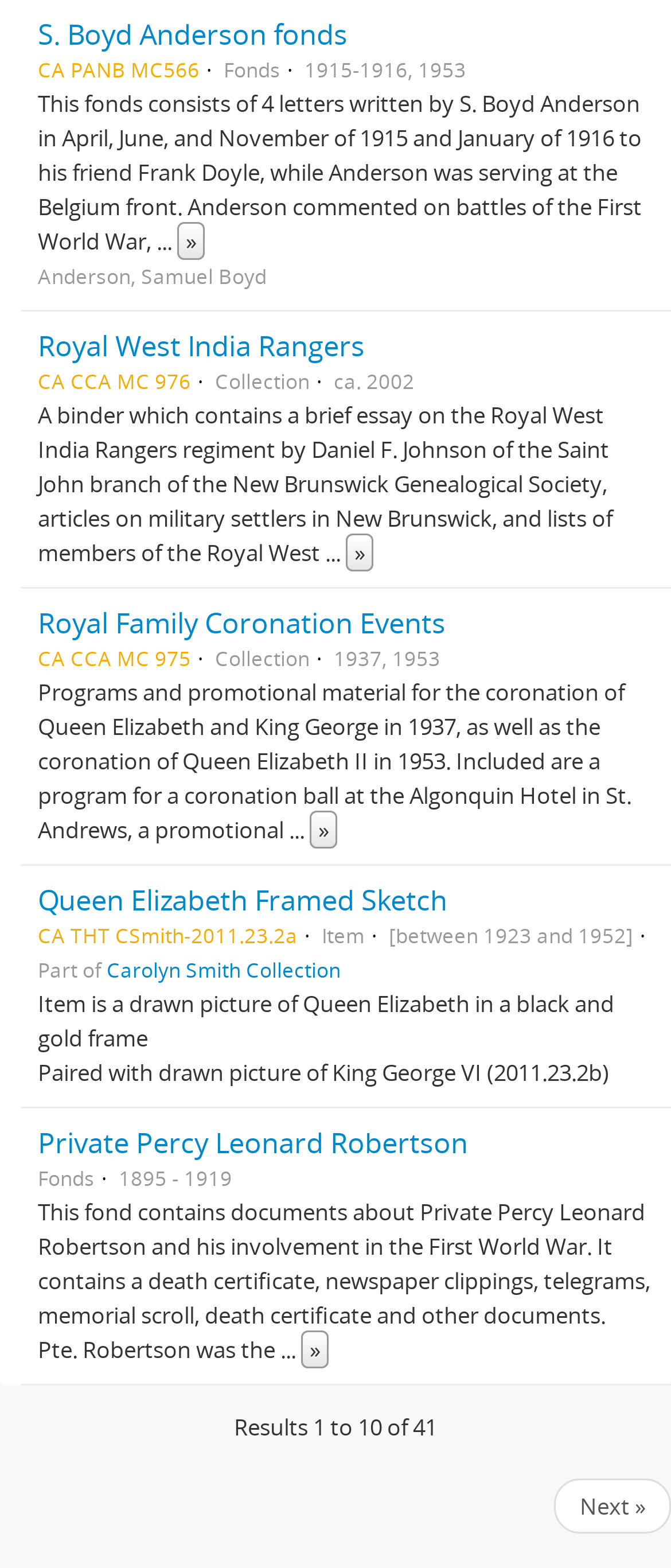Use one word or a short phrase to answer the question provided: 
How many results are shown on this page?

10